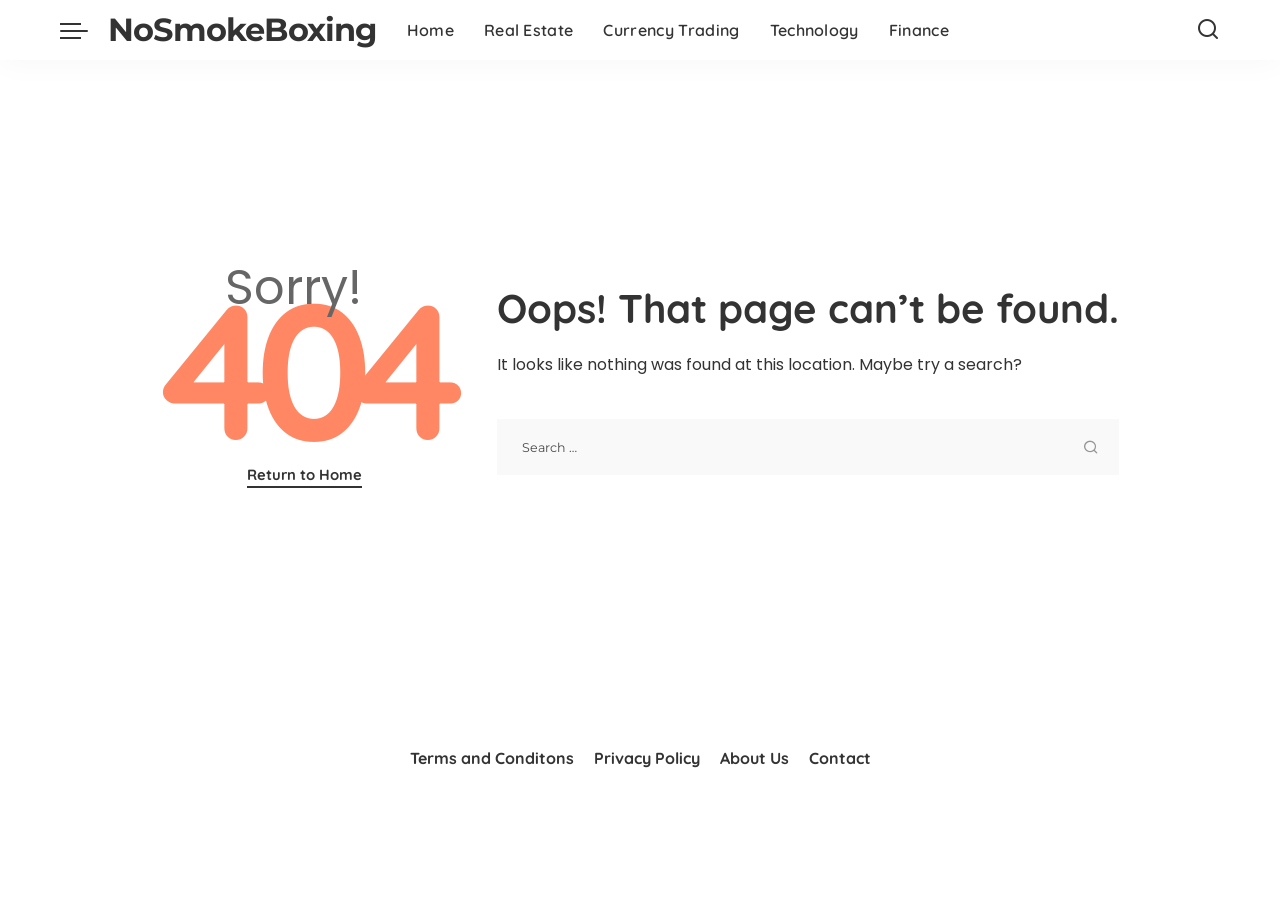Determine the bounding box coordinates of the element that should be clicked to execute the following command: "Go to Home".

[0.306, 0.0, 0.366, 0.065]